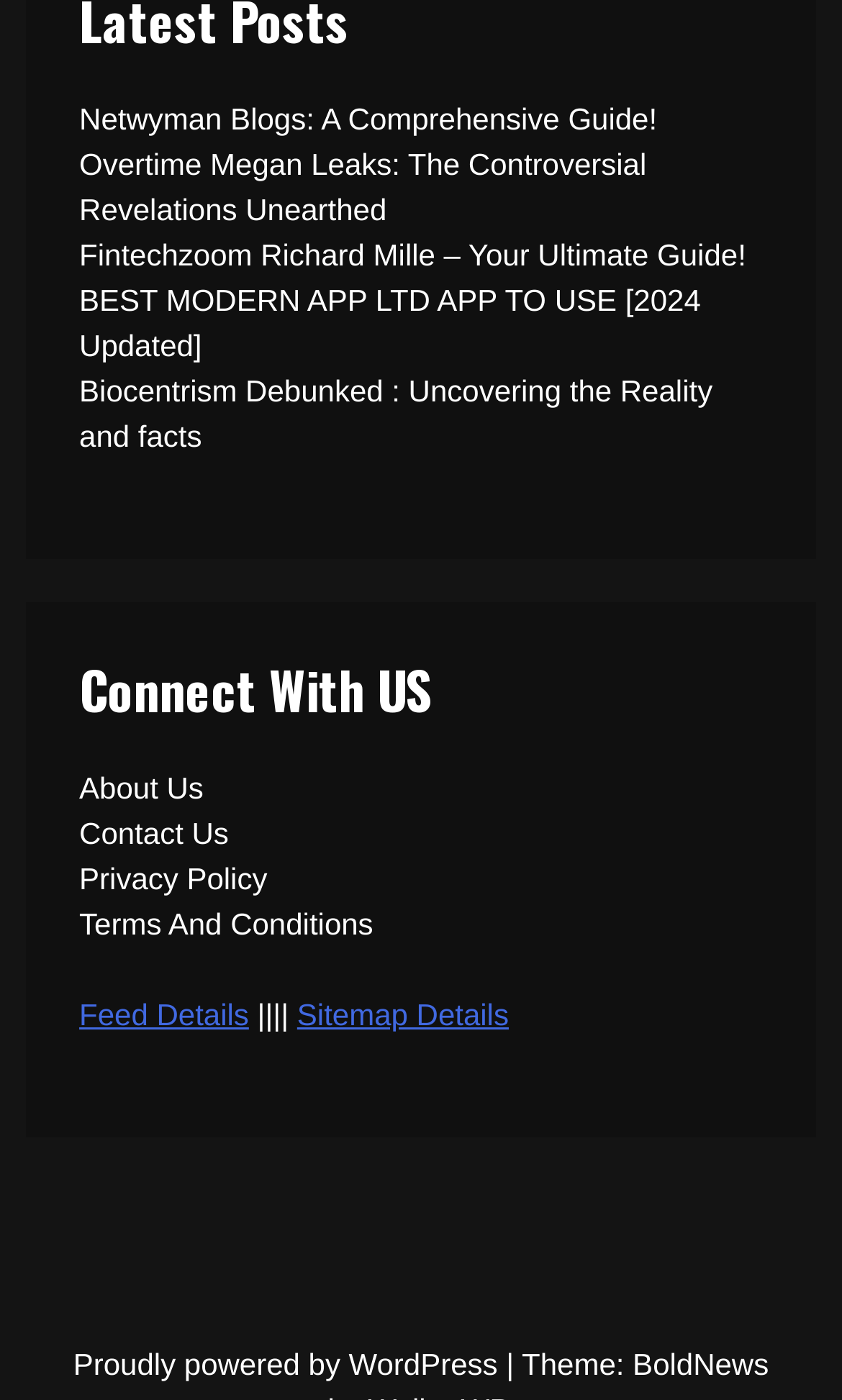What is the name of the platform powering the website?
Provide a short answer using one word or a brief phrase based on the image.

WordPress